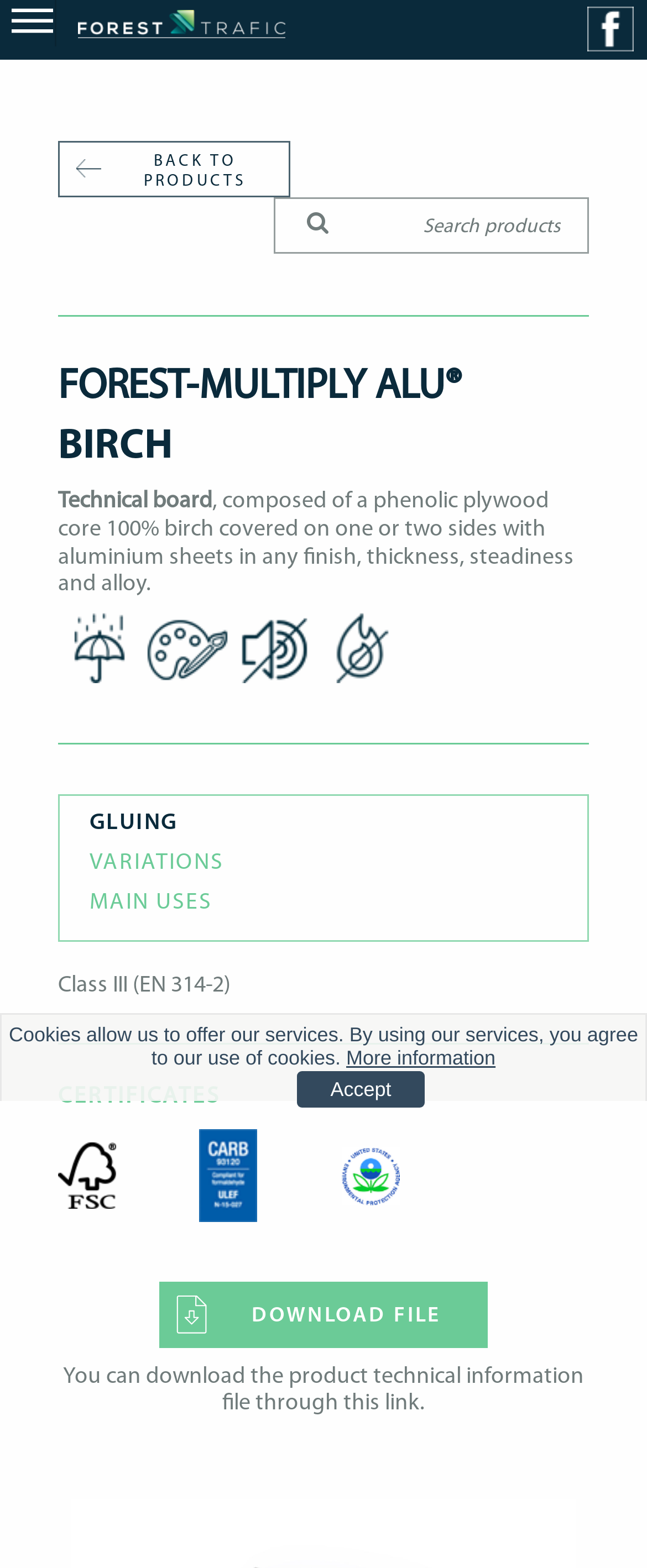How many links are there in the CERTIFICATES section?
Look at the image and provide a short answer using one word or a phrase.

3